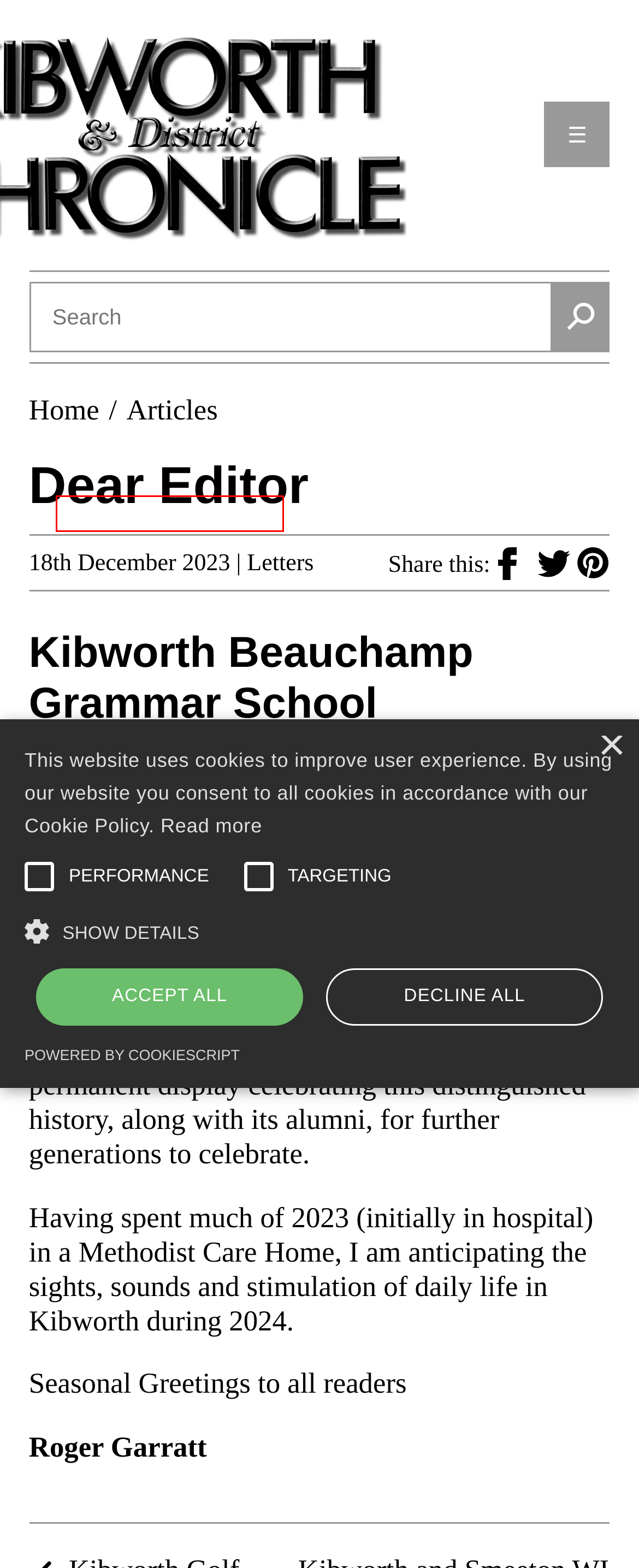You have a screenshot of a webpage with a red rectangle bounding box. Identify the best webpage description that corresponds to the new webpage after clicking the element within the red bounding box. Here are the candidates:
A. About - Kibworth & District Chronicle
B. Advertise With Us - Kibworth & District Chronicle
C. Cookie-Script: GDPR | CCPA | ePR cookie compliance solution
D. Articles - Kibworth & District Chronicle
E. Food and Drink - Kibworth & District Chronicle
F. Letters - Kibworth & District Chronicle
G. Privacy Policy - Kibworth & District Chronicle
H. Publication Dates - Kibworth & District Chronicle

H